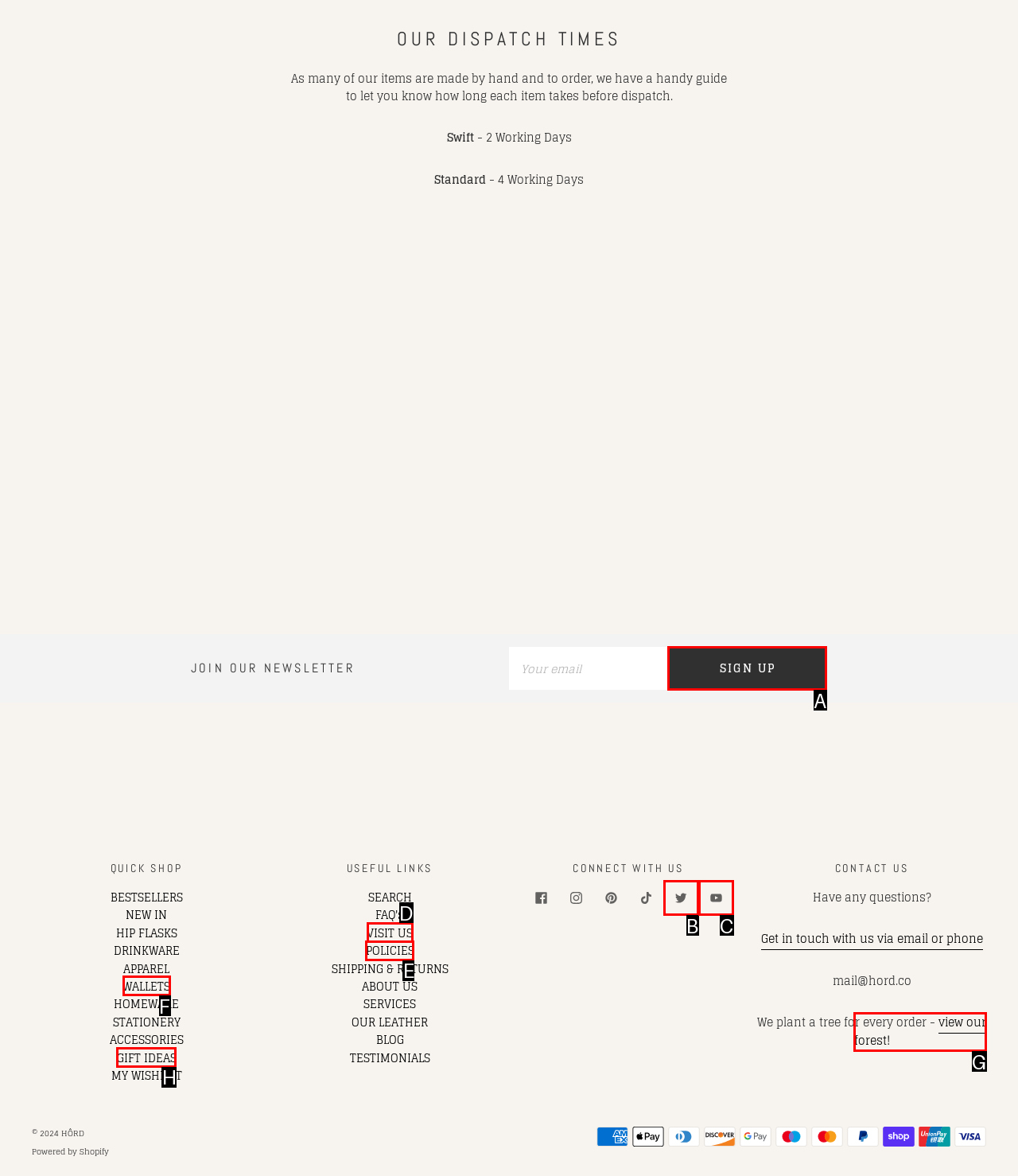Which lettered option should be clicked to perform the following task: Sign up for the newsletter
Respond with the letter of the appropriate option.

A